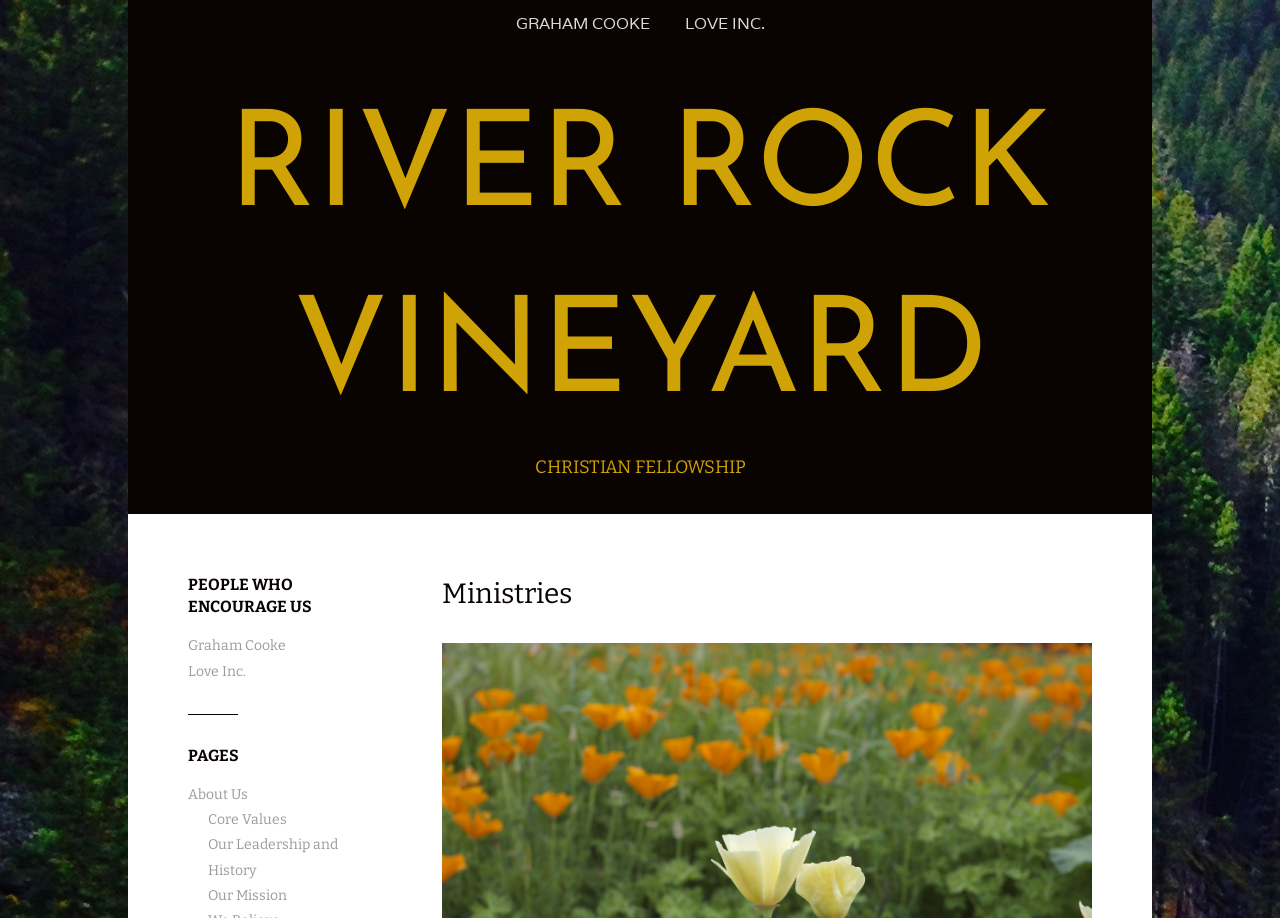What is the third page listed?
Could you answer the question with a detailed and thorough explanation?

I found the answer by looking at the link elements under the 'PAGES' heading, and the third link has the text 'Our Leadership and History'.